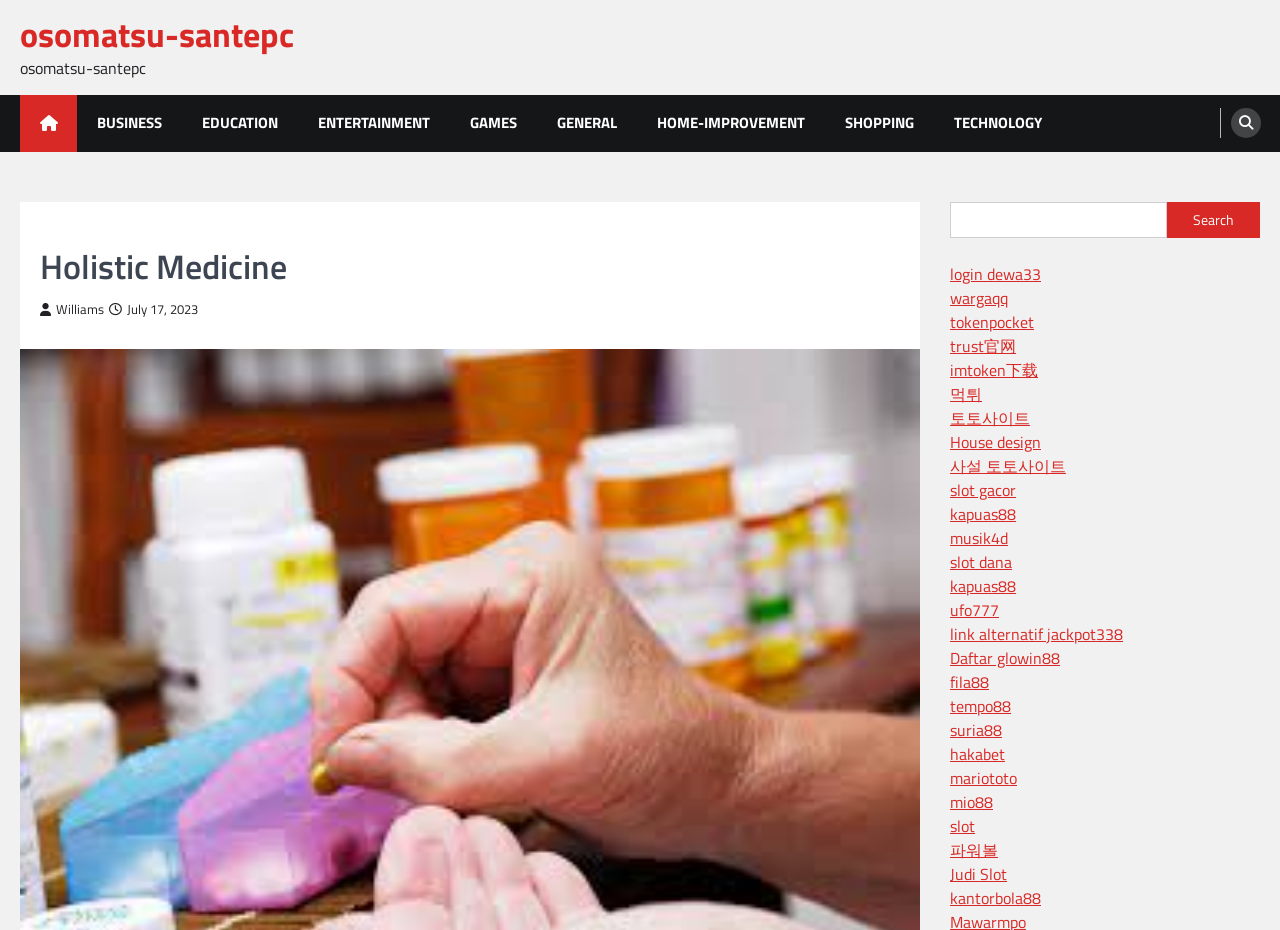What type of links are listed on the right side of the webpage?
Answer with a single word or short phrase according to what you see in the image.

Various website links